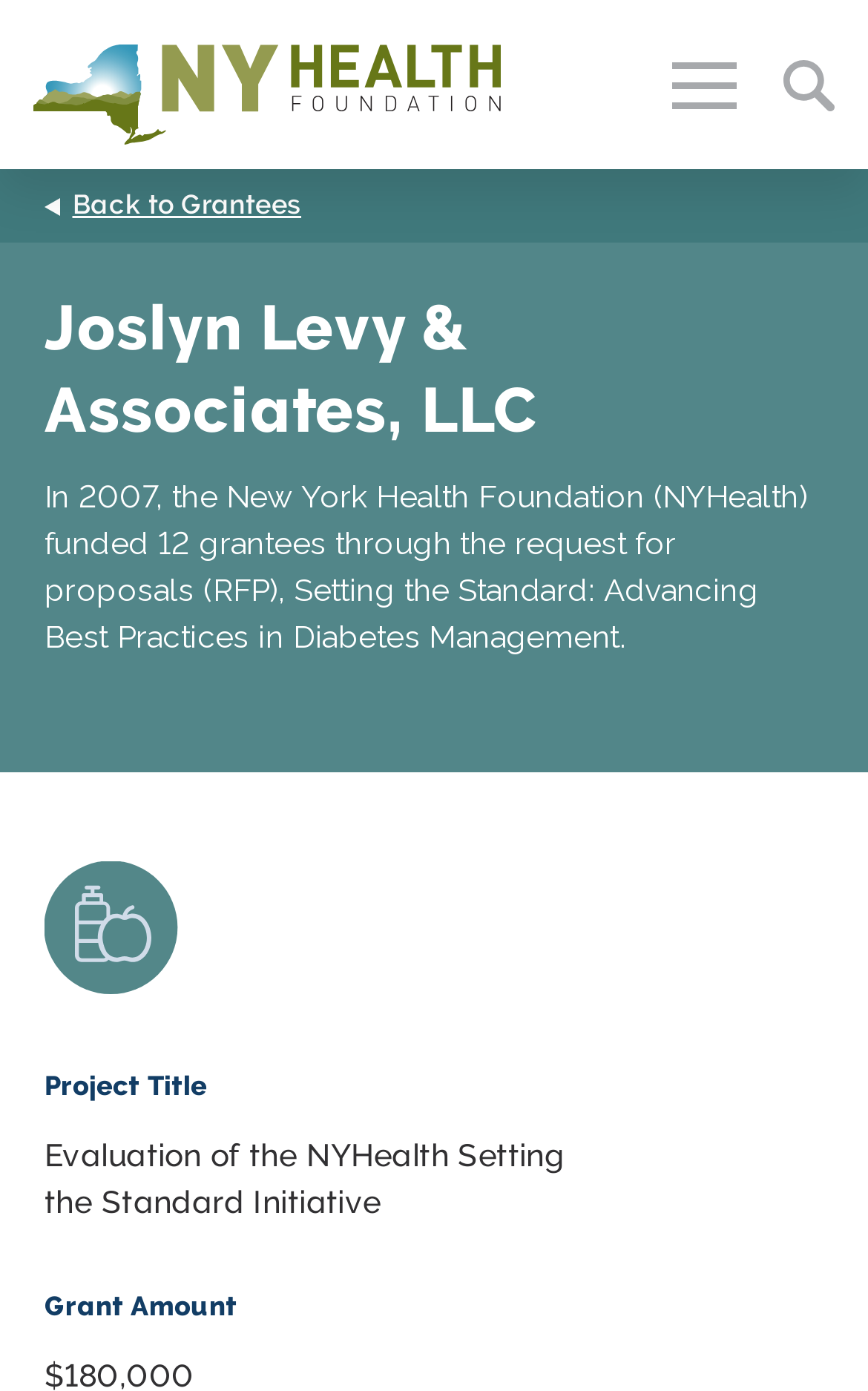Find the bounding box coordinates corresponding to the UI element with the description: "parent_node: Who We Are aria-label="Search"". The coordinates should be formatted as [left, top, right, bottom], with values as floats between 0 and 1.

[0.903, 0.042, 0.962, 0.079]